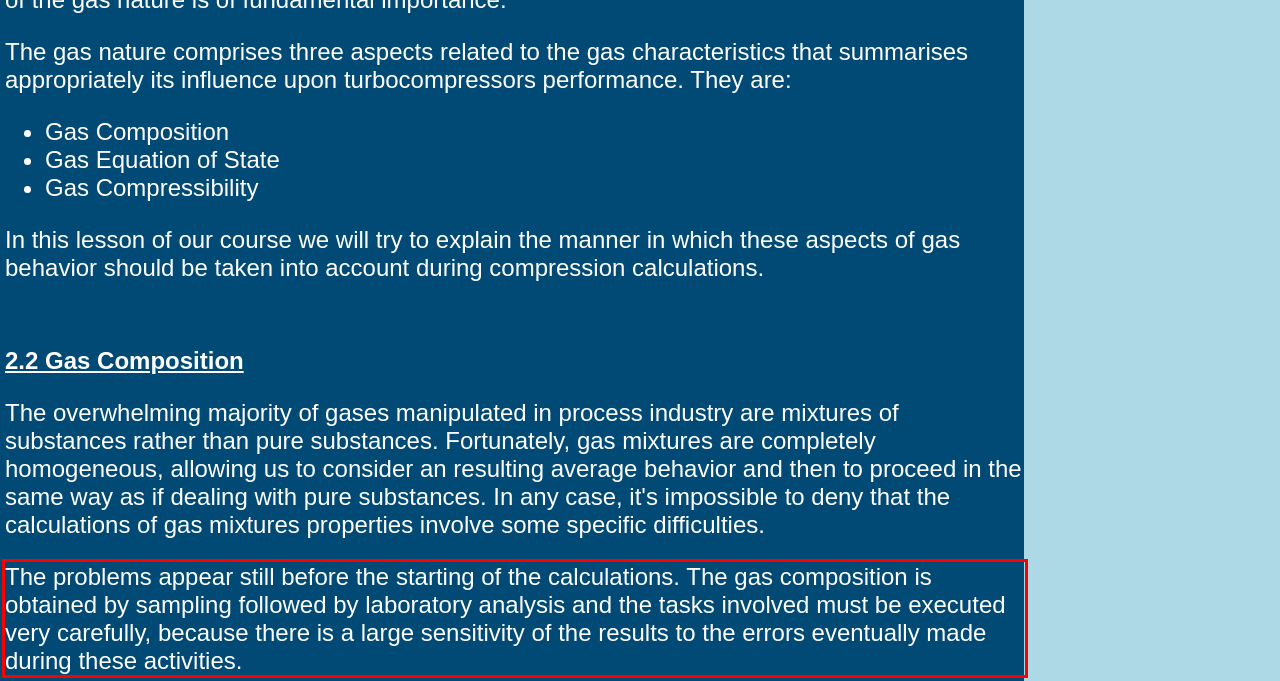Given a screenshot of a webpage with a red bounding box, extract the text content from the UI element inside the red bounding box.

The problems appear still before the starting of the calculations. The gas composition is obtained by sampling followed by laboratory analysis and the tasks involved must be executed very carefully, because there is a large sensitivity of the results to the errors eventually made during these activities.